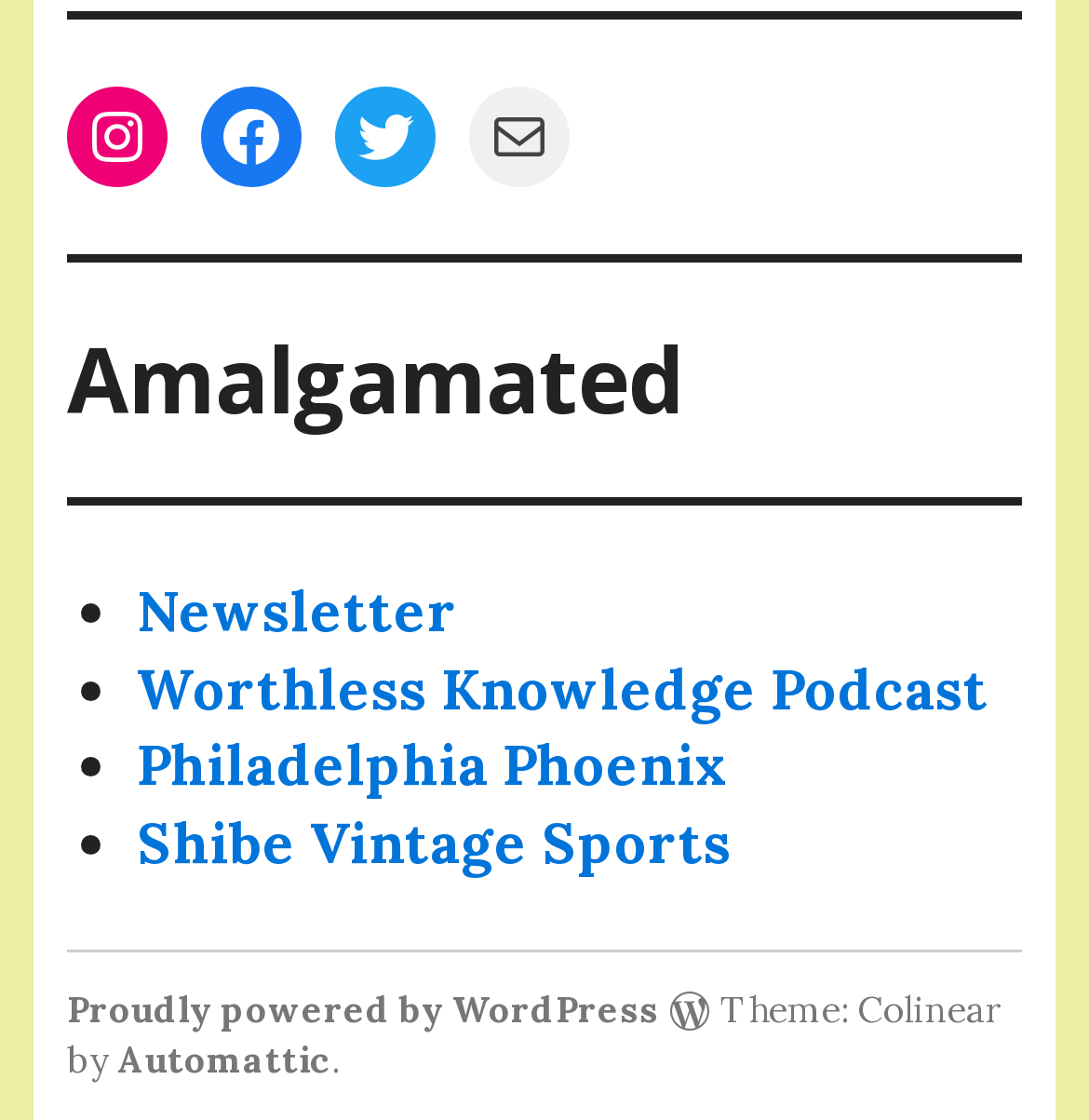Could you highlight the region that needs to be clicked to execute the instruction: "Listen to Worthless Knowledge Podcast"?

[0.126, 0.583, 0.908, 0.645]